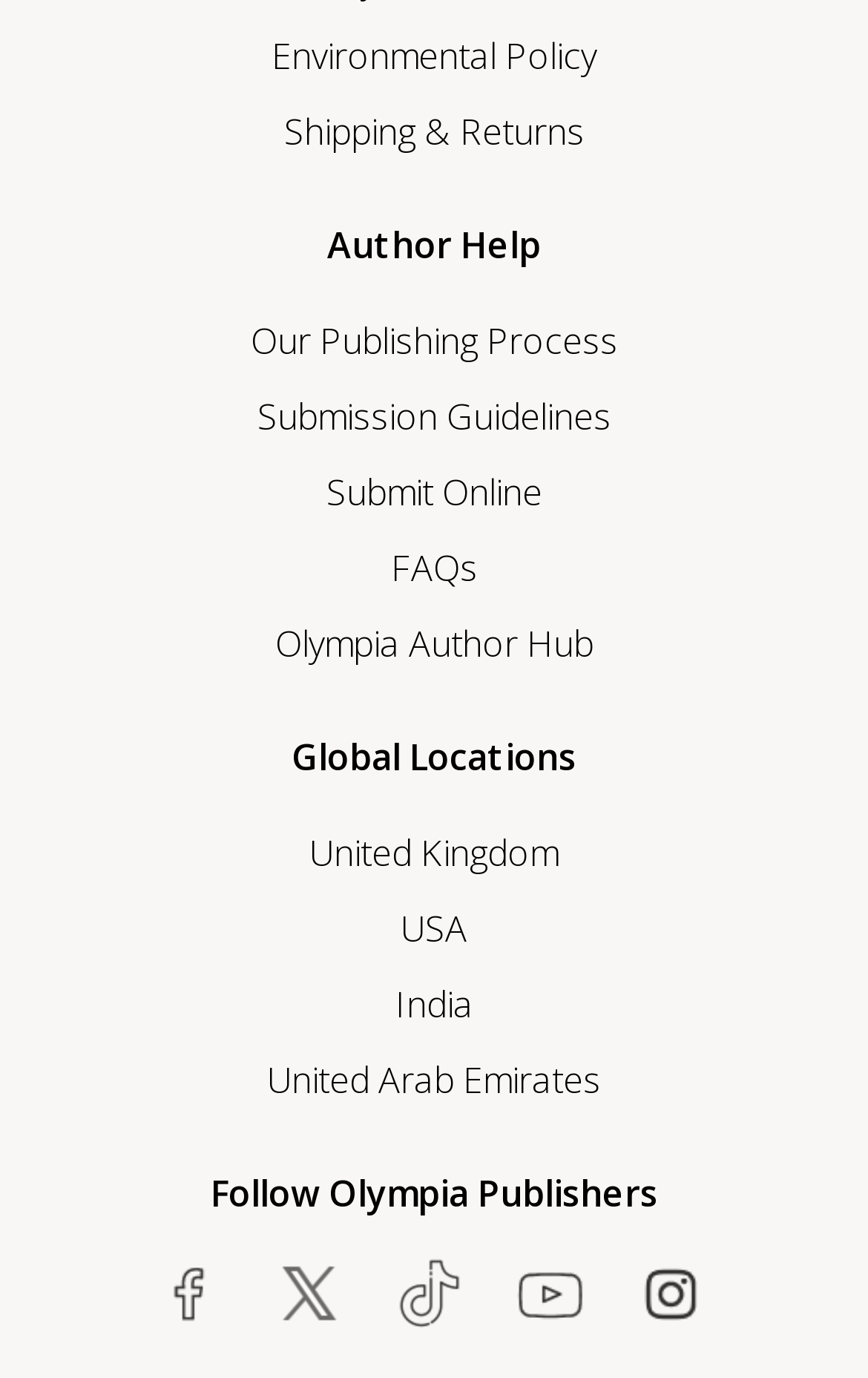Please find the bounding box coordinates for the clickable element needed to perform this instruction: "View Environmental Policy".

[0.313, 0.018, 0.687, 0.063]